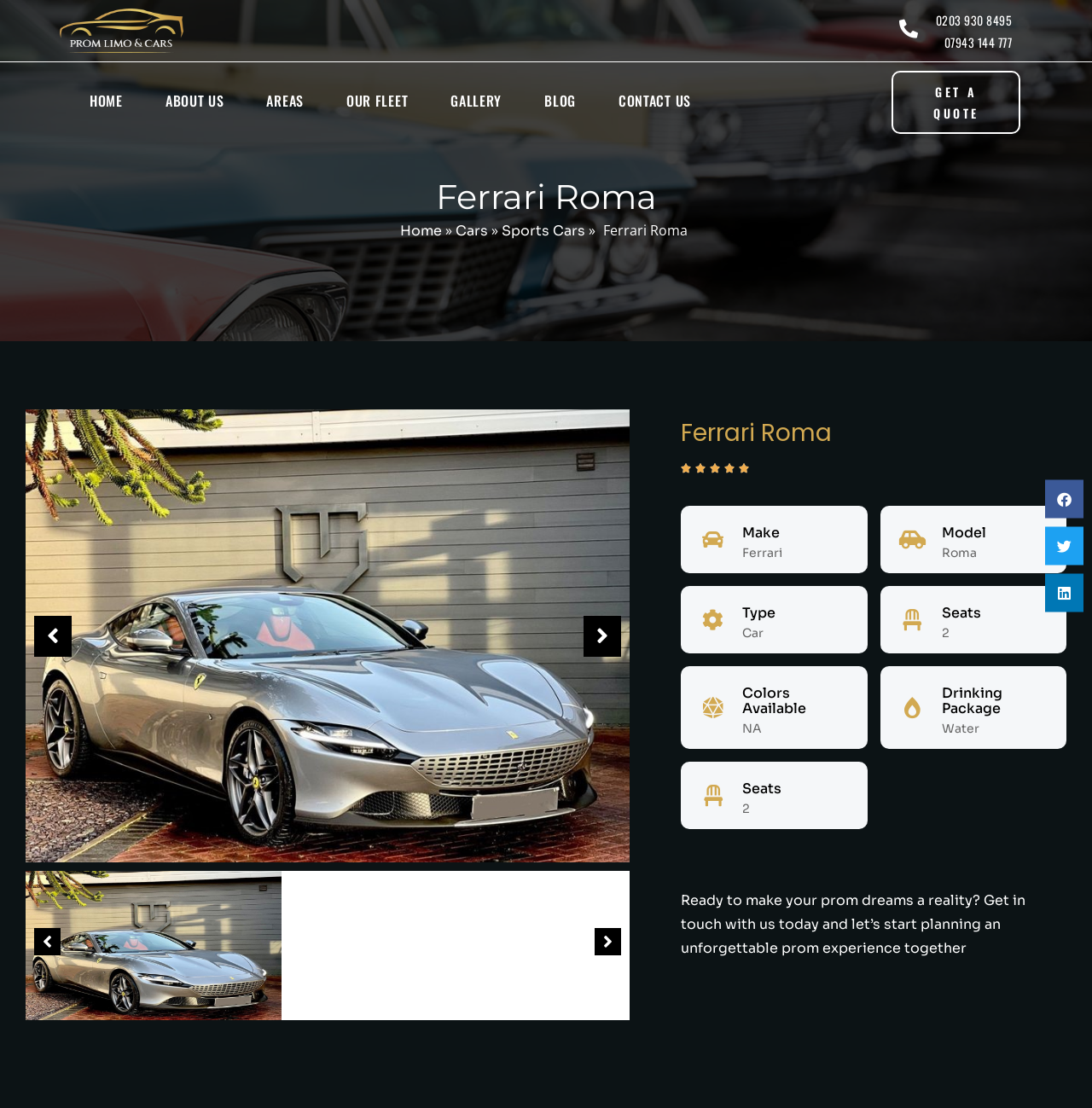Provide an in-depth description of the elements and layout of the webpage.

This webpage is about Prom Limos & Car, a company offering luxurious Ferrari Roma prom car hire services. At the top, there is a navigation menu with links to different sections of the website, including "HOME", "ABOUT US", "AREAS", "OUR FLEET", "GALLERY", "BLOG", and "CONTACT US". 

Below the navigation menu, there is a prominent heading "Ferrari Roma" that spans almost the entire width of the page. Underneath, there are three links: "Home", "Cars", and "Sports Cars", which are likely related to the Ferrari Roma car model.

On the right side of the page, there is a call-to-action link "GET A QUOTE" and two phone numbers "0203 930 8495" and "07943 144 777" for potential customers to contact the company.

The main content of the page is divided into two sections. On the left, there is an image of a Ferrari Roma car, and on the right, there is a detailed description of the car, including its make, model, type, seats, and colors available. The description also mentions a drinking package option.

Below the car description, there is a heading "Ferrari Roma" again, followed by a rating of "5/5" and a paragraph of text encouraging visitors to get in touch with the company to plan an unforgettable prom experience.

At the bottom of the page, there are three social media buttons to share the page on Facebook, Twitter, and LinkedIn. There are also two more images, one on the left and one on the right, which are not explicitly described but may be related to the prom car hire service.